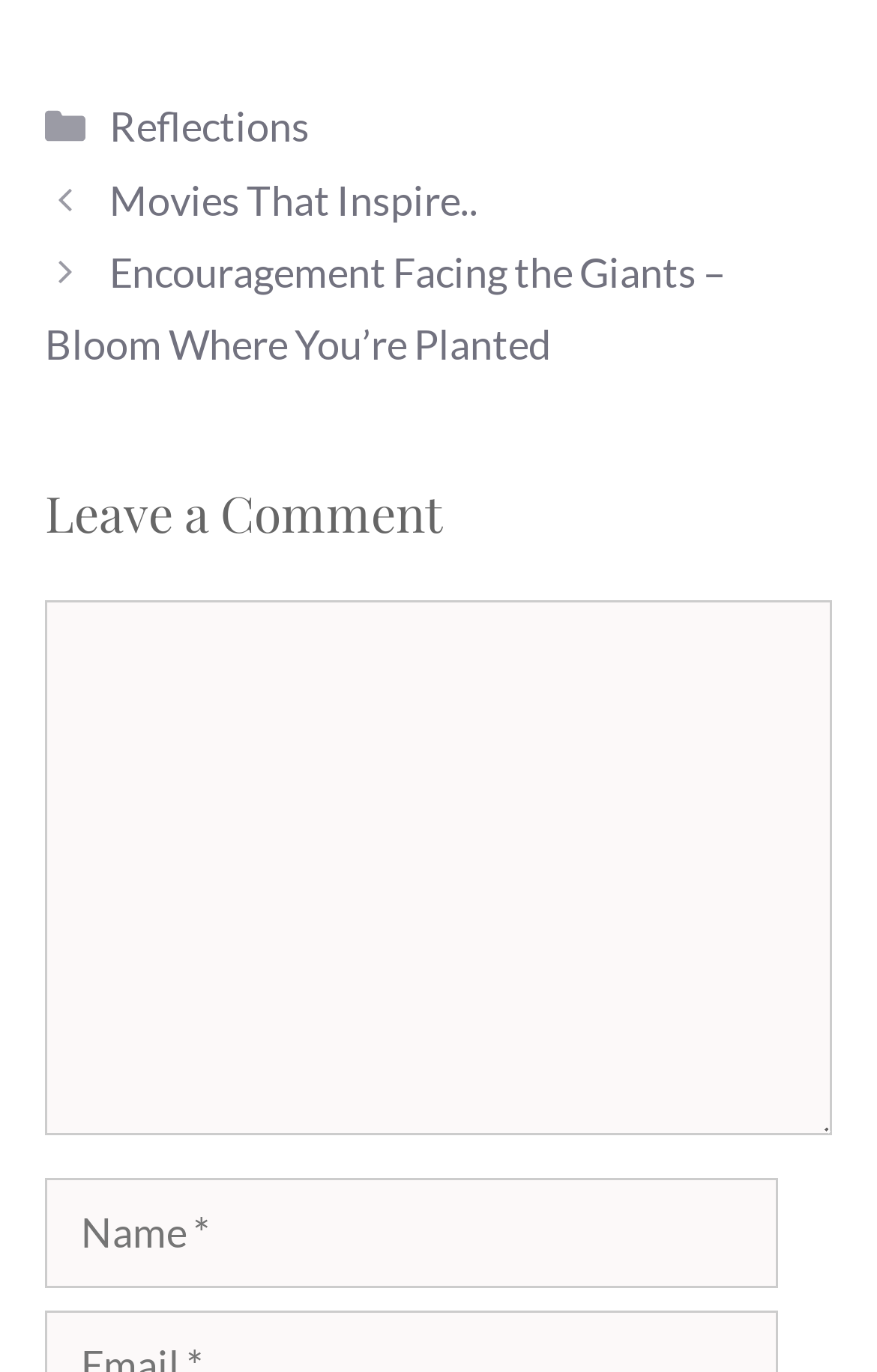How many links are present in the navigation section?
Answer with a single word or phrase, using the screenshot for reference.

2